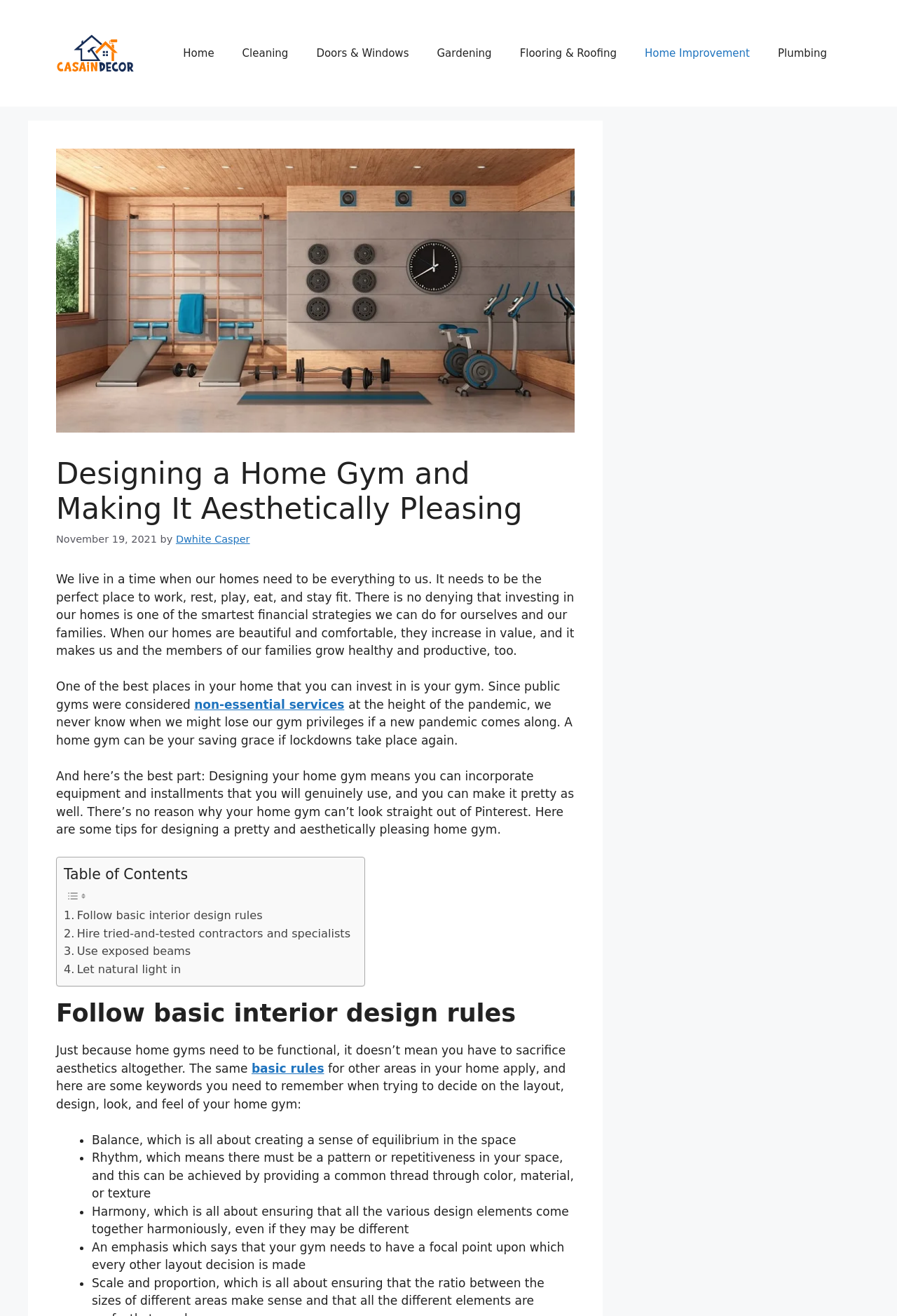Find the bounding box coordinates of the element to click in order to complete this instruction: "Click on the 'Home' link". The bounding box coordinates must be four float numbers between 0 and 1, denoted as [left, top, right, bottom].

[0.189, 0.025, 0.254, 0.056]